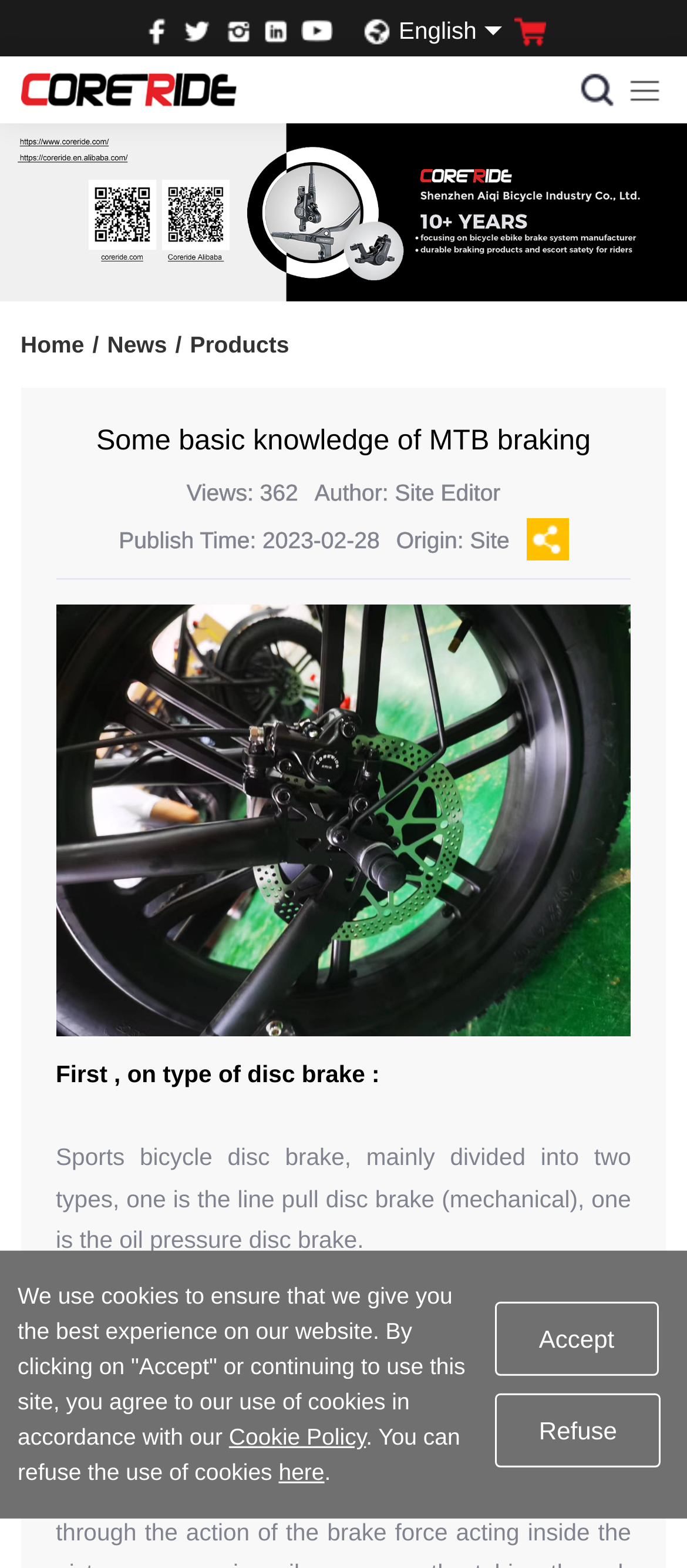Locate the bounding box coordinates of the area that needs to be clicked to fulfill the following instruction: "read the article about modified car insurance". The coordinates should be in the format of four float numbers between 0 and 1, namely [left, top, right, bottom].

None